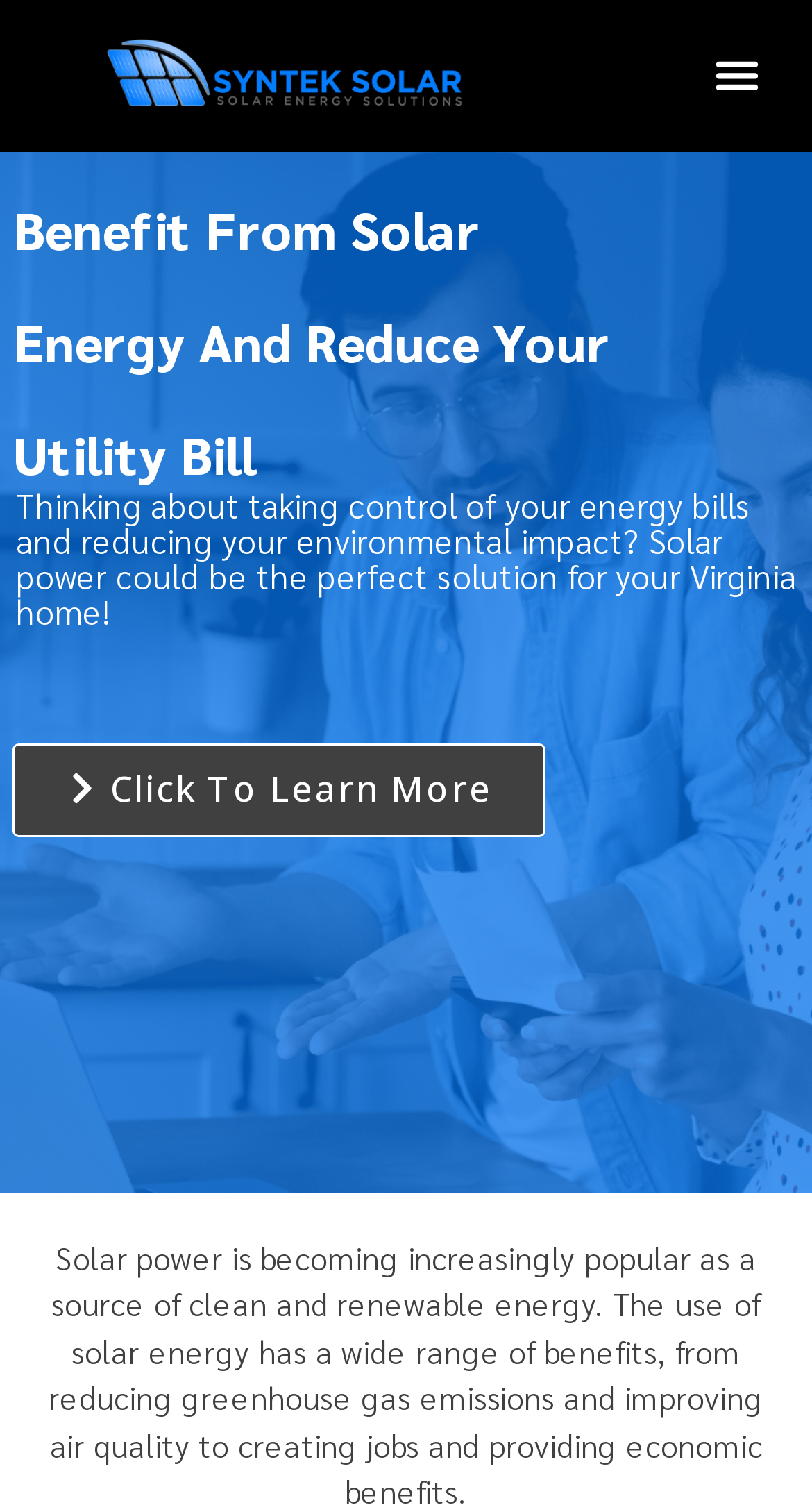Bounding box coordinates should be provided in the format (top-left x, top-left y, bottom-right x, bottom-right y) with all values between 0 and 1. Identify the bounding box for this UI element: Menu

[0.864, 0.027, 0.949, 0.073]